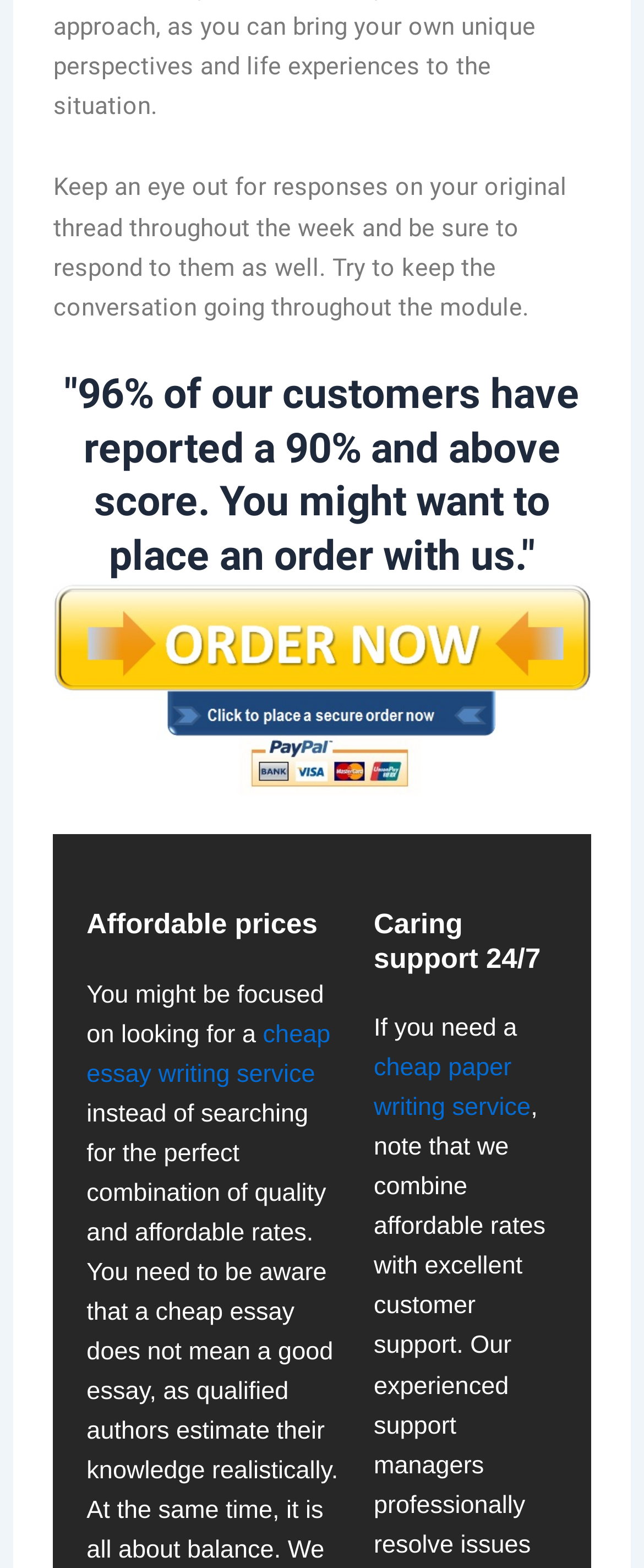What is the focus of the customer when looking for a service?
Look at the image and answer with only one word or phrase.

Cheap